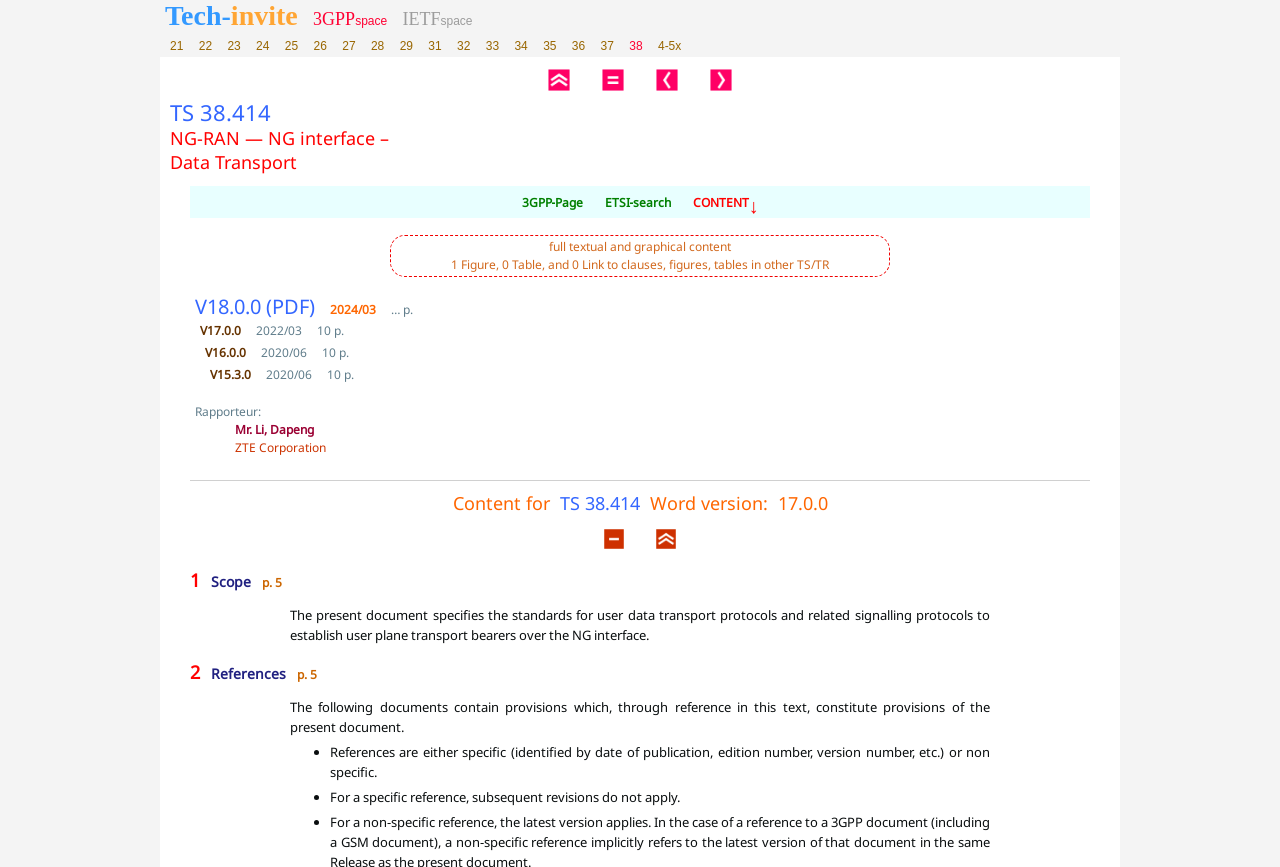Kindly provide the bounding box coordinates of the section you need to click on to fulfill the given instruction: "Click on the 'Here' link".

[0.472, 0.61, 0.488, 0.632]